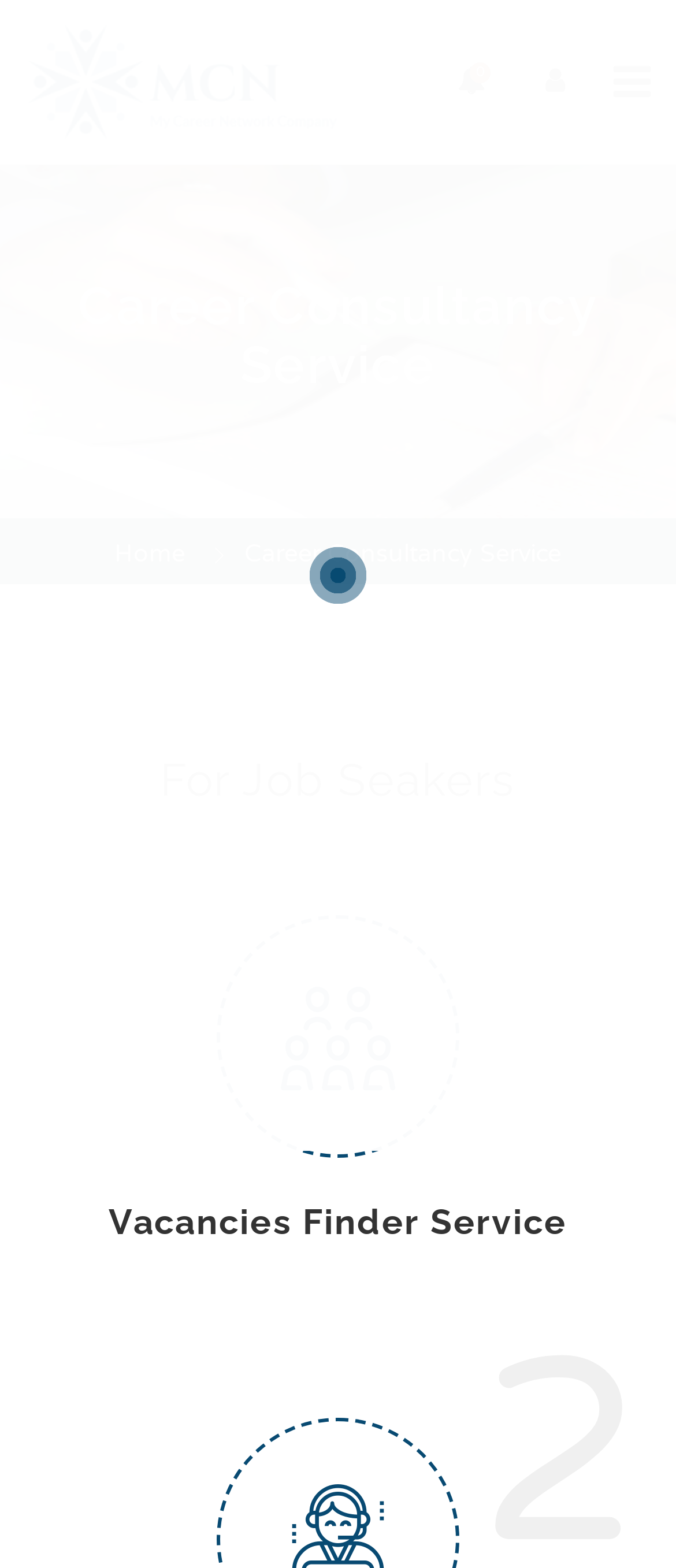Please determine the main heading text of this webpage.

Career Consultancy Service